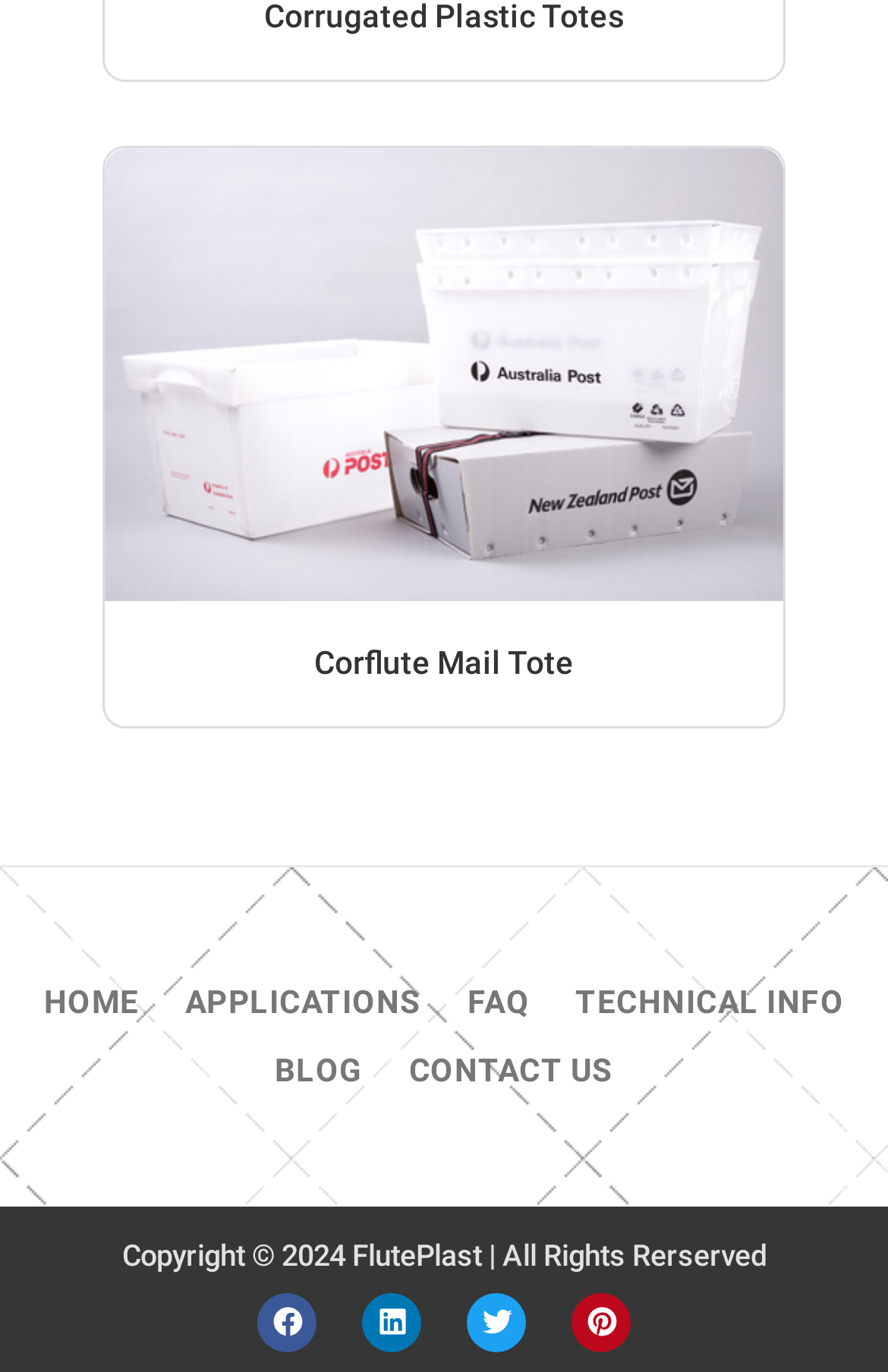How many social media links are present?
Please answer the question with a detailed response using the information from the screenshot.

The social media links are identified by the image elements with no text and the corresponding link elements with text 'Facebook', 'Linkedin', 'Twitter', and 'Pinterest'. There are four such pairs, hence four social media links.